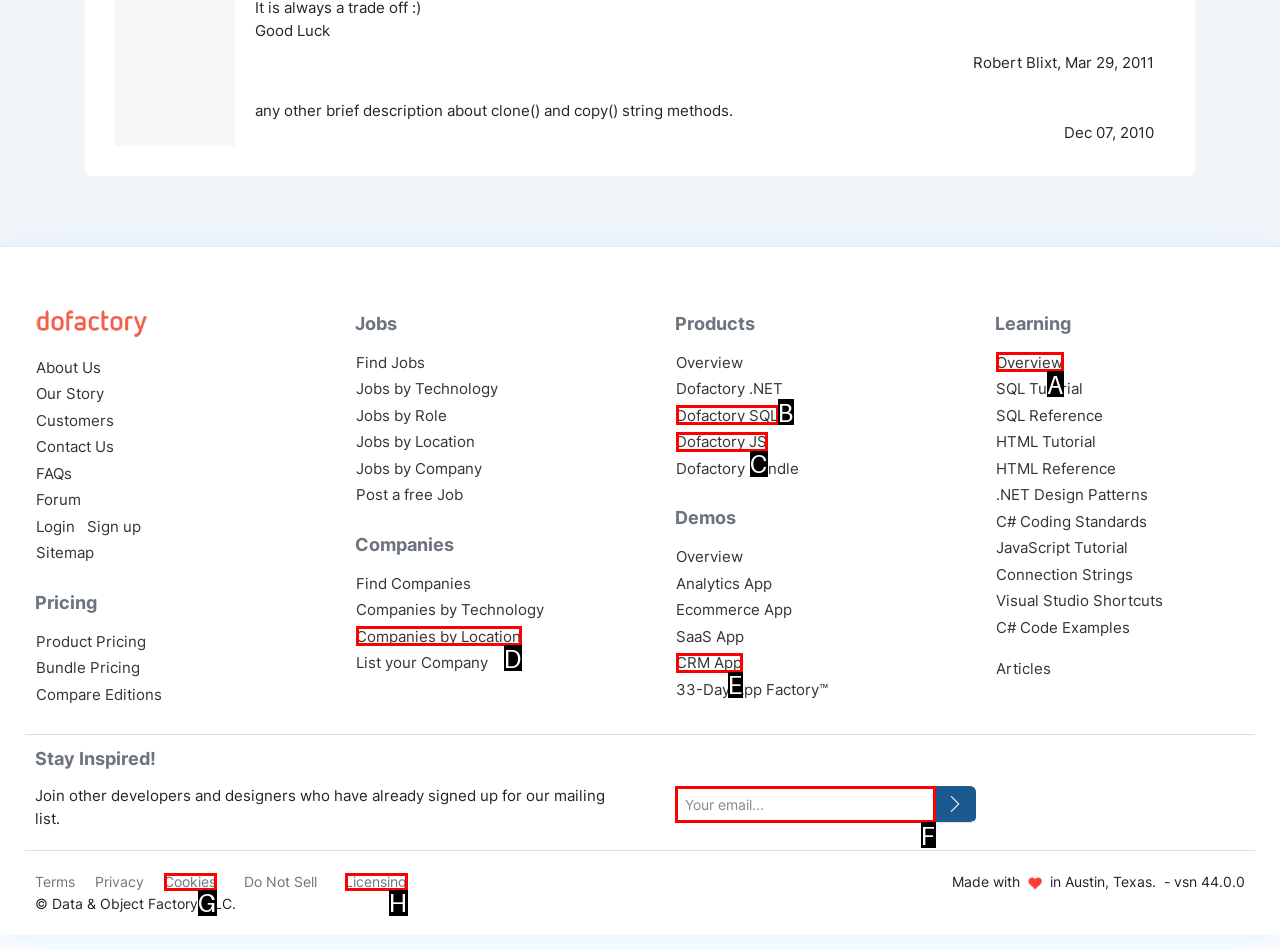Point out the option that best suits the description: Multipurpose Liquid Glue
Indicate your answer with the letter of the selected choice.

None